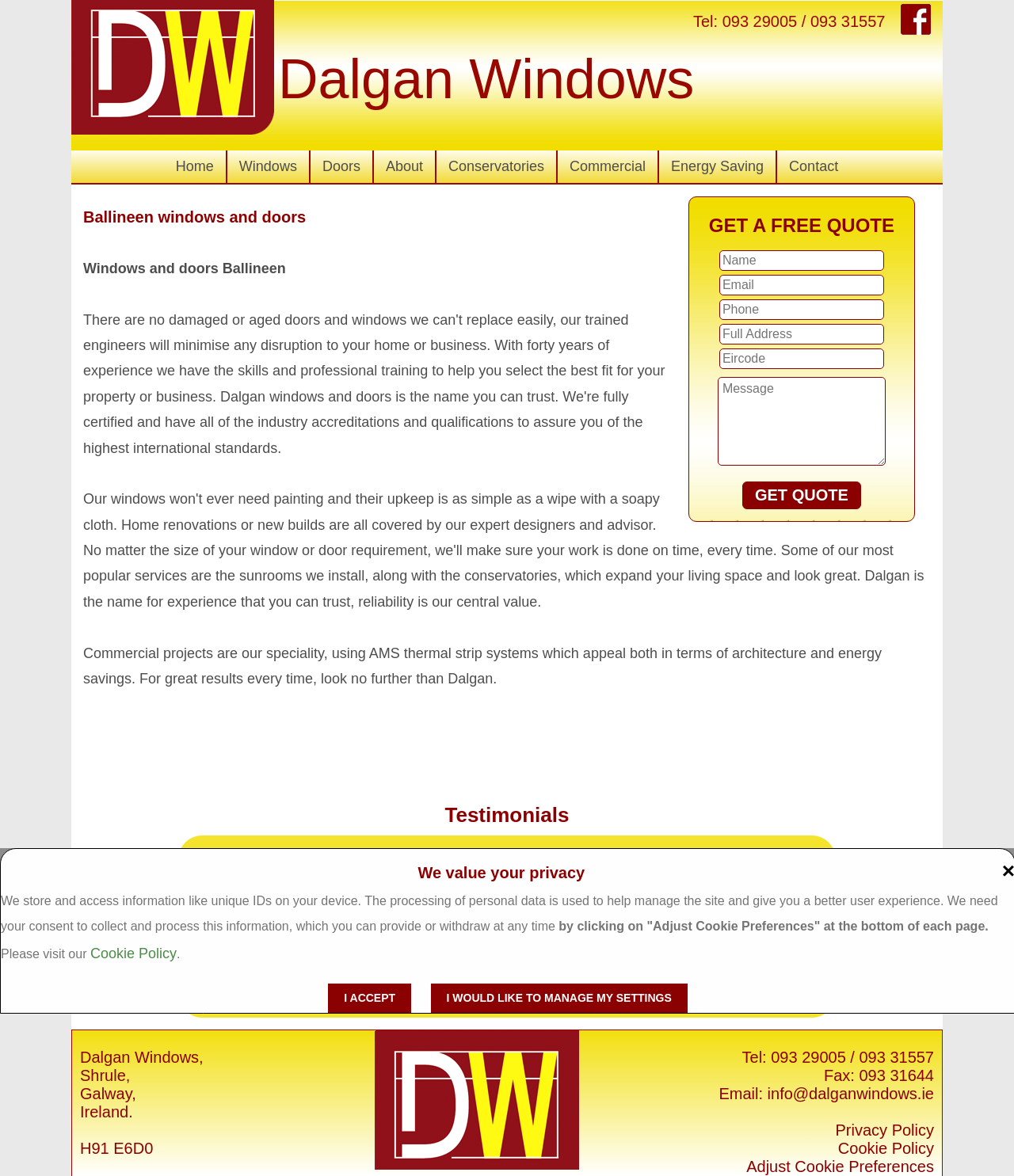What type of projects does the company specialize in?
Based on the image, please offer an in-depth response to the question.

The webpage mentions 'Commercial projects are our speciality' in element [90] StaticText, indicating that the company specializes in commercial projects.